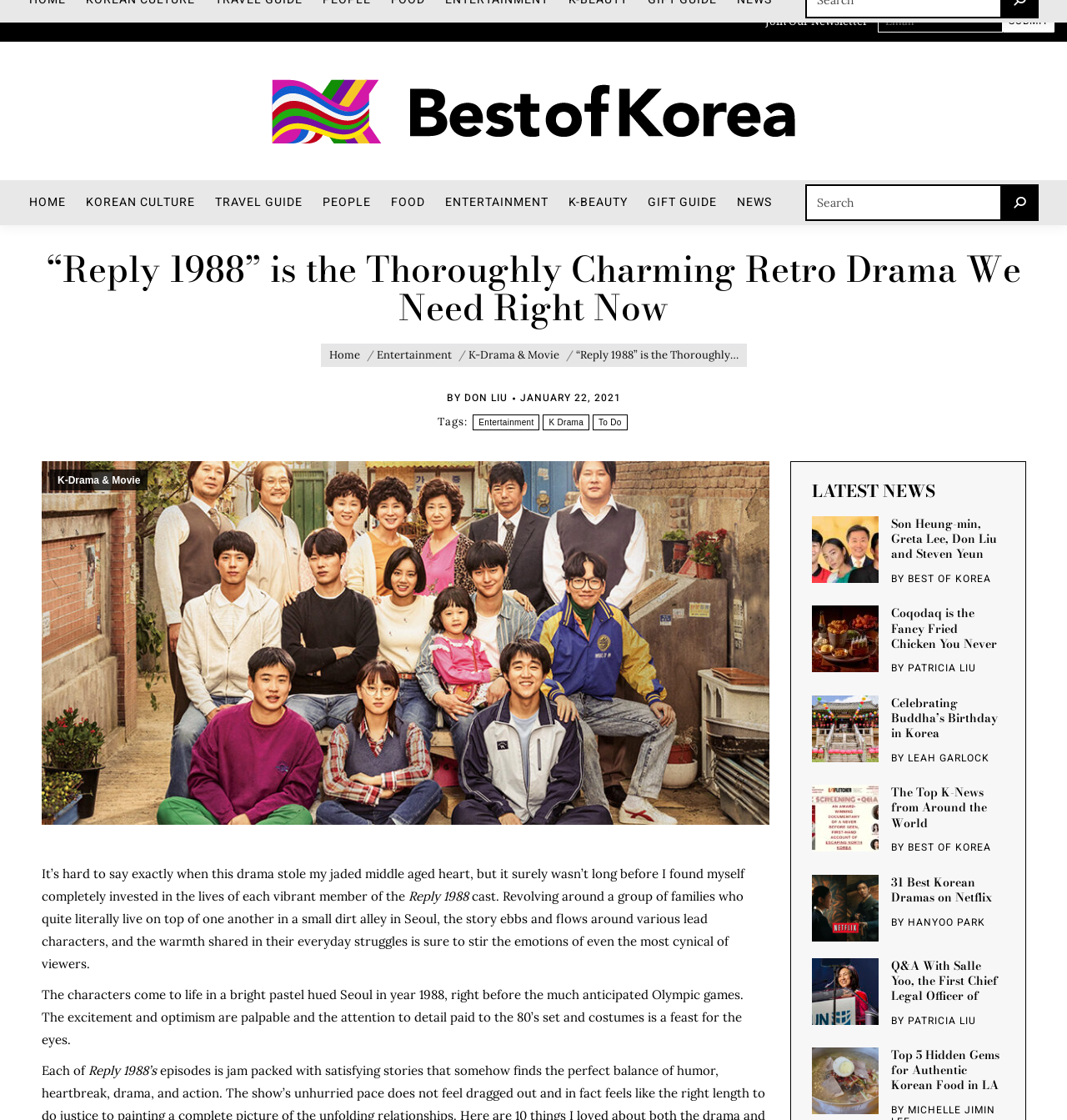Examine the image and give a thorough answer to the following question:
What is the title of the article?

I found the title of the article by looking at the heading element with the text '“Reply 1988” is the Thoroughly Charming Retro Drama We Need Right Now' which is located at the top of the webpage.